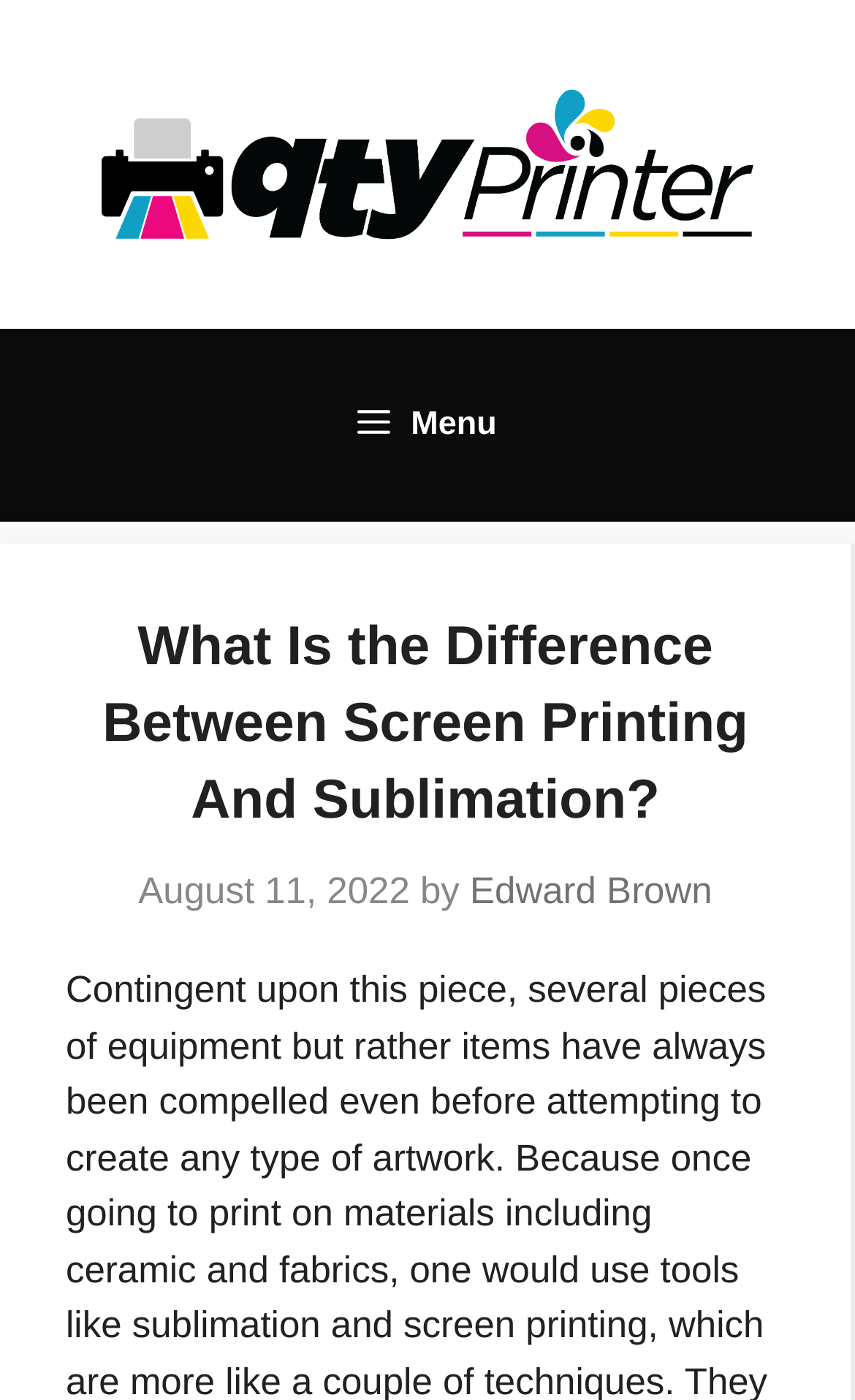Extract the main heading text from the webpage.

What Is the Difference Between Screen Printing And Sublimation?